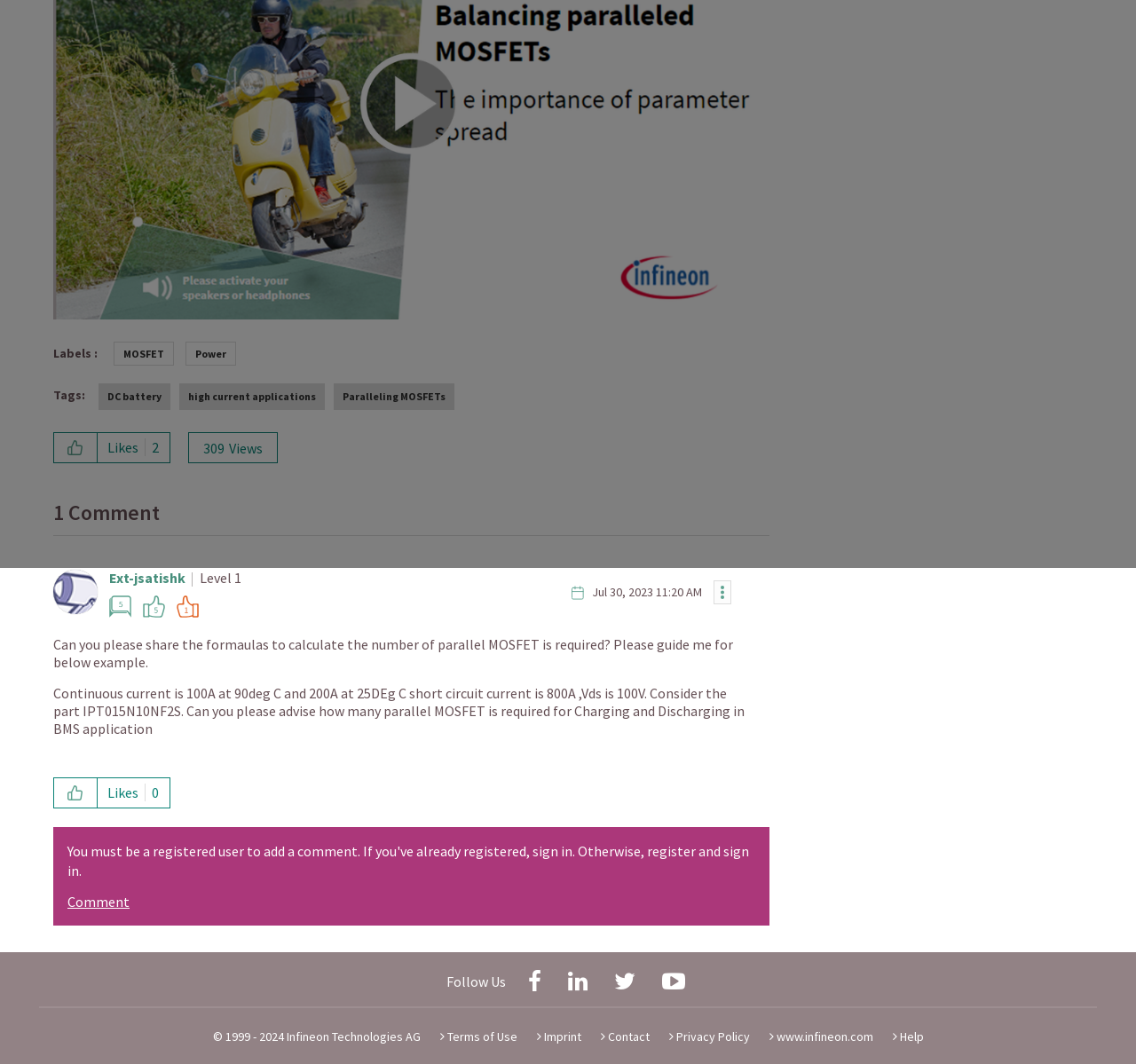From the given element description: "Privacy Policy", find the bounding box for the UI element. Provide the coordinates as four float numbers between 0 and 1, in the order [left, top, right, bottom].

[0.587, 0.967, 0.66, 0.982]